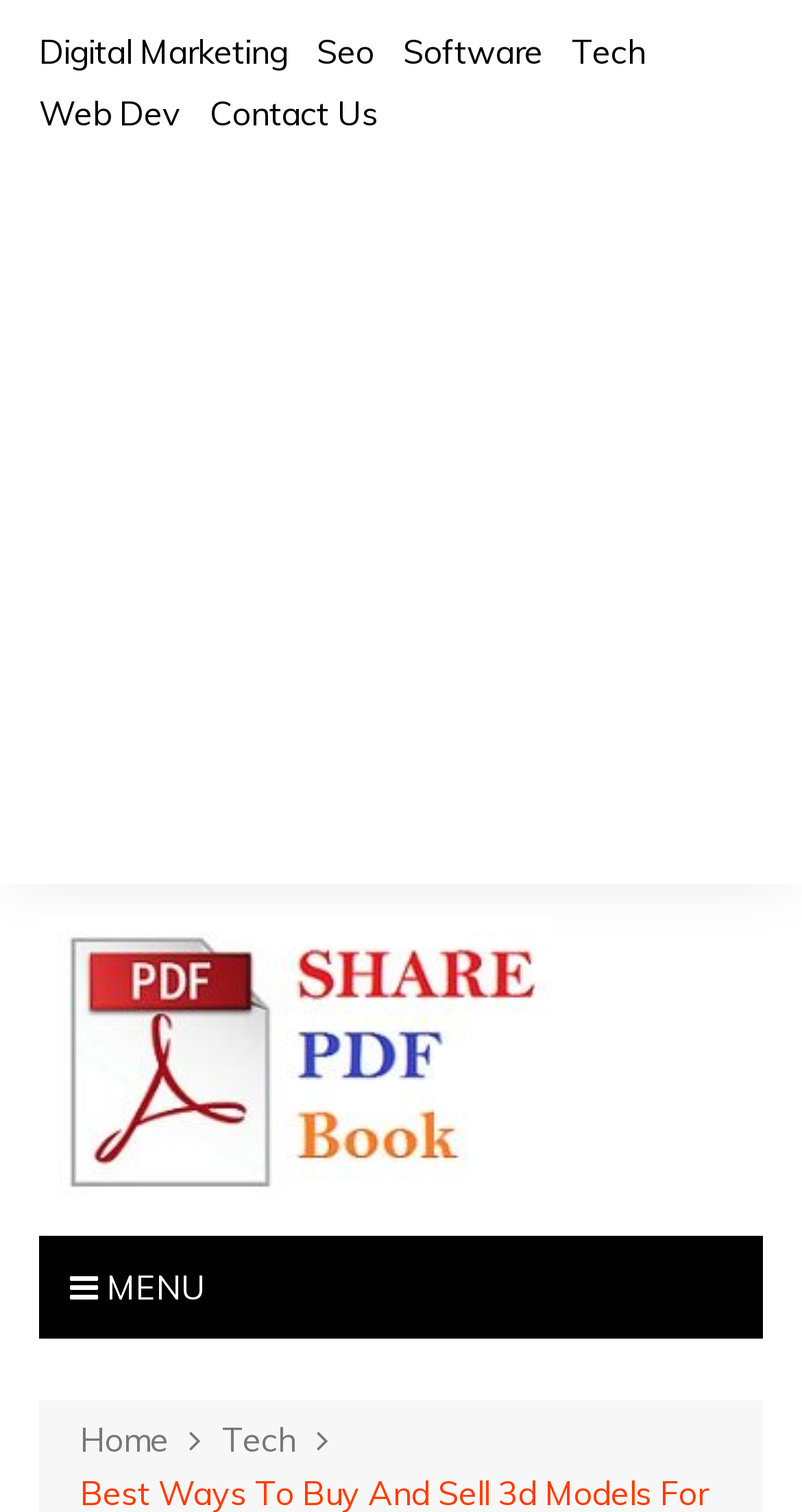Identify the bounding box of the UI element that matches this description: "aria-label="Advertisement" name="aswift_6" title="Advertisement"".

[0.0, 0.109, 1.0, 0.551]